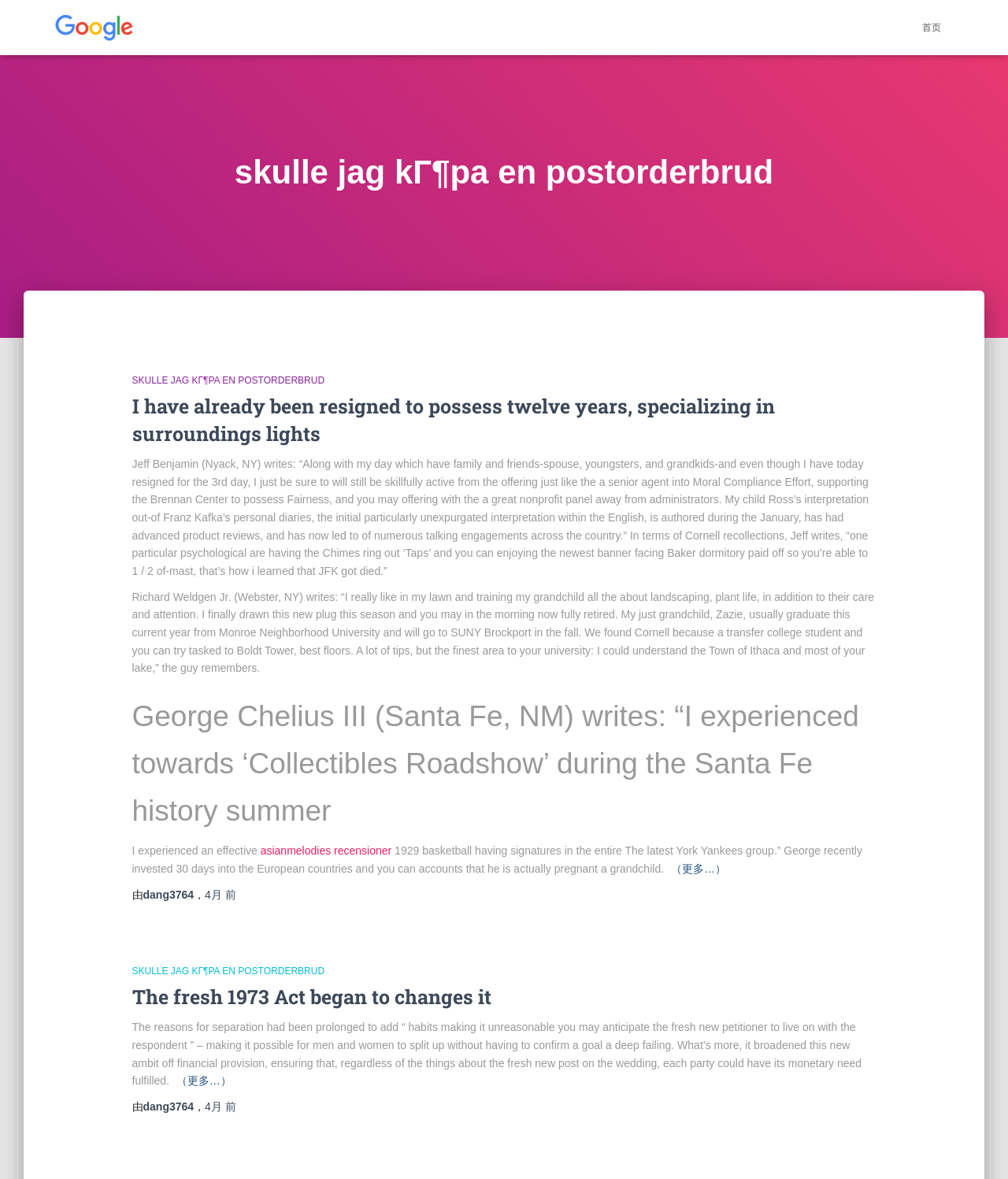Please identify the bounding box coordinates of the element I should click to complete this instruction: 'click the link to the homepage'. The coordinates should be given as four float numbers between 0 and 1, like this: [left, top, right, bottom].

[0.903, 0.007, 0.945, 0.04]